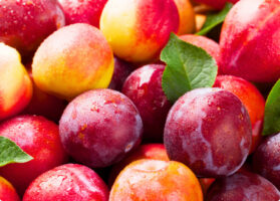Give a short answer to this question using one word or a phrase:
What colors are the fruits?

red, yellow, and purple